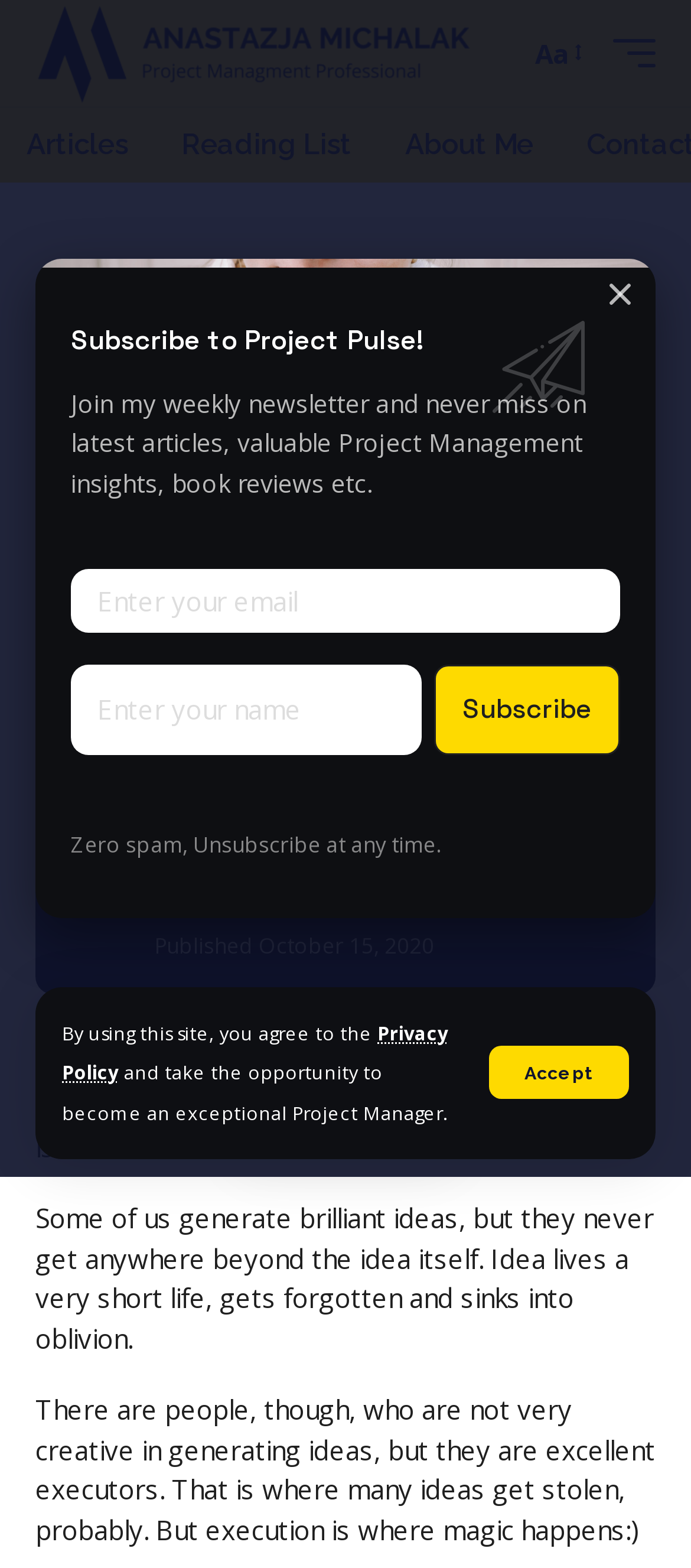Respond to the following question with a brief word or phrase:
What is the date of publication of the article?

October 15, 2020